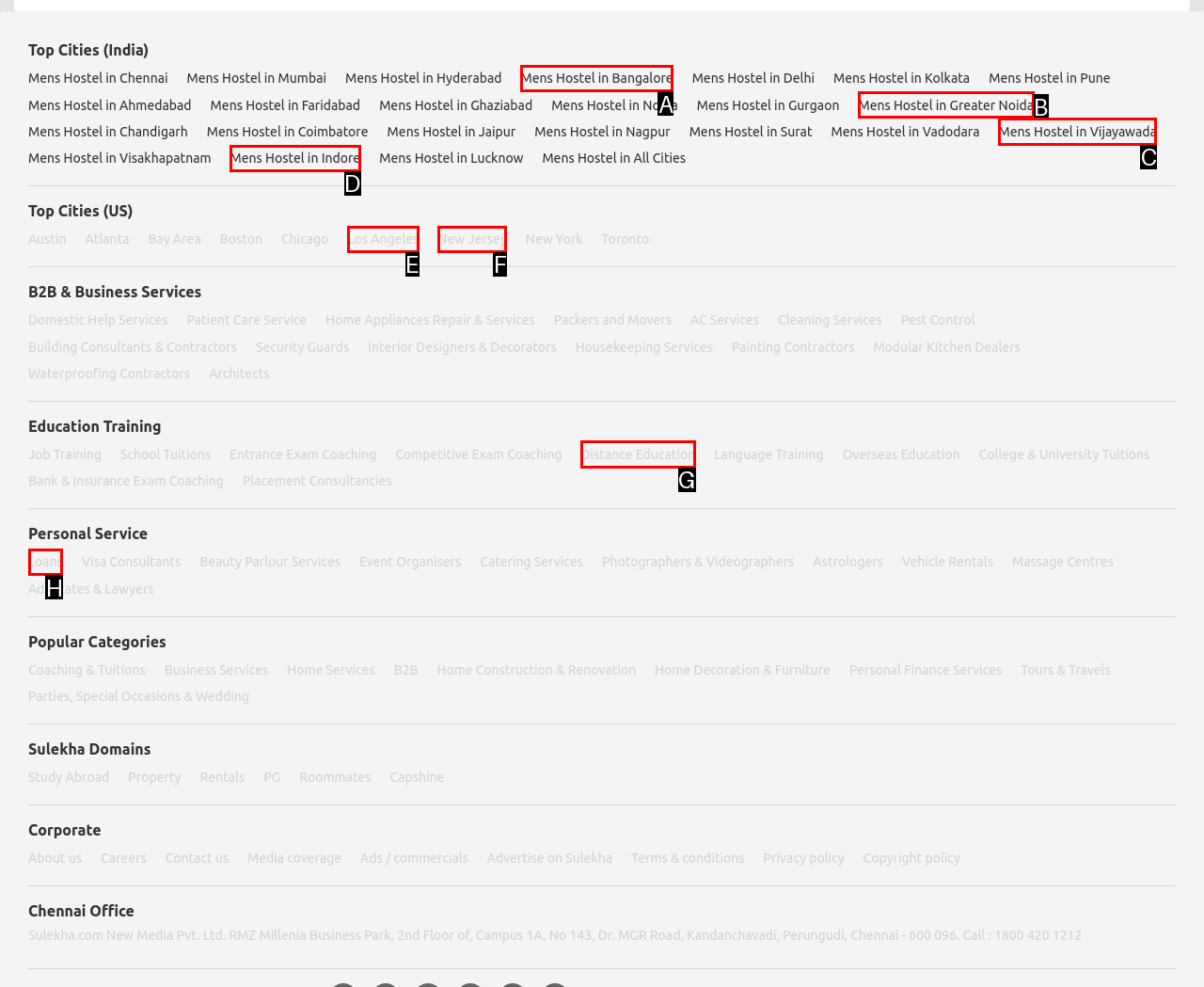Match the description: Mens Hostel in Greater Noida to the correct HTML element. Provide the letter of your choice from the given options.

B